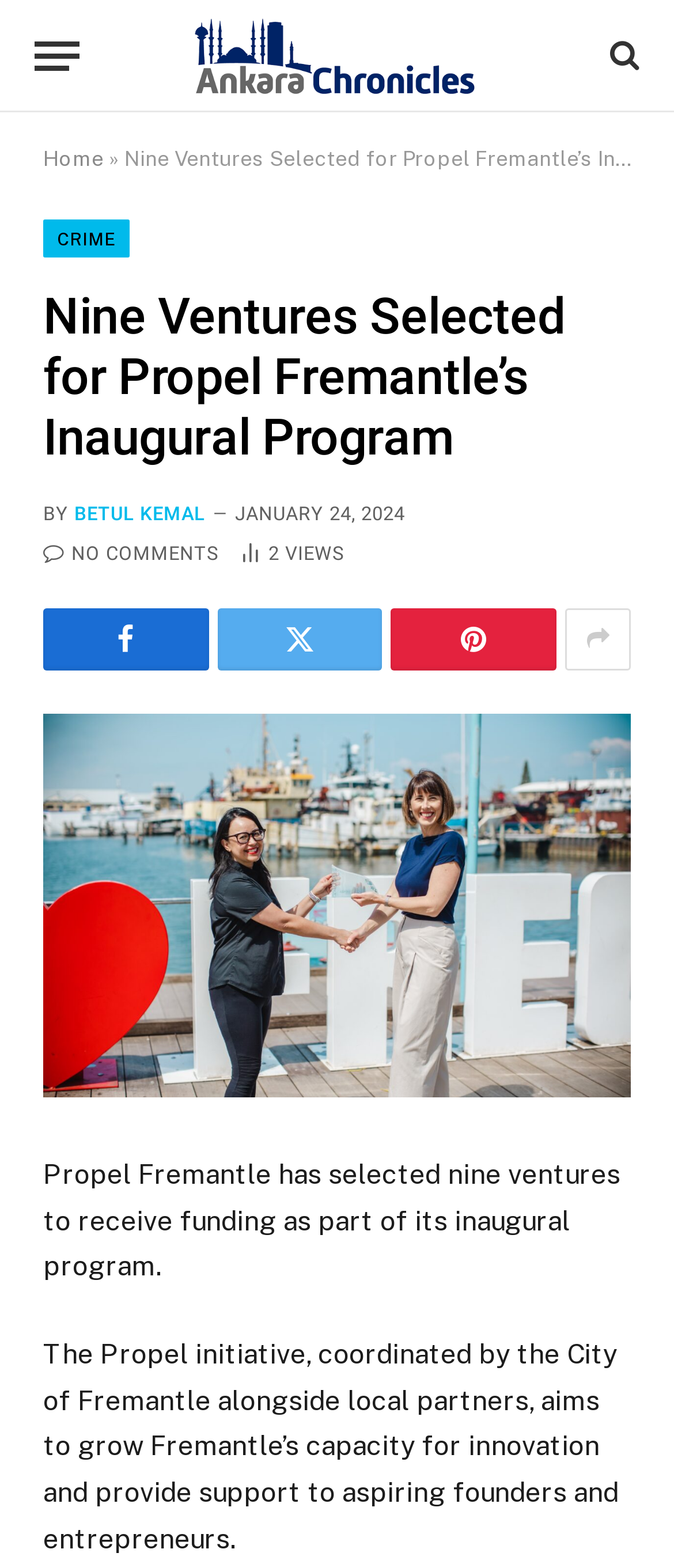Extract the bounding box coordinates of the UI element described: "Pinterest". Provide the coordinates in the format [left, top, right, bottom] with values ranging from 0 to 1.

[0.58, 0.388, 0.826, 0.427]